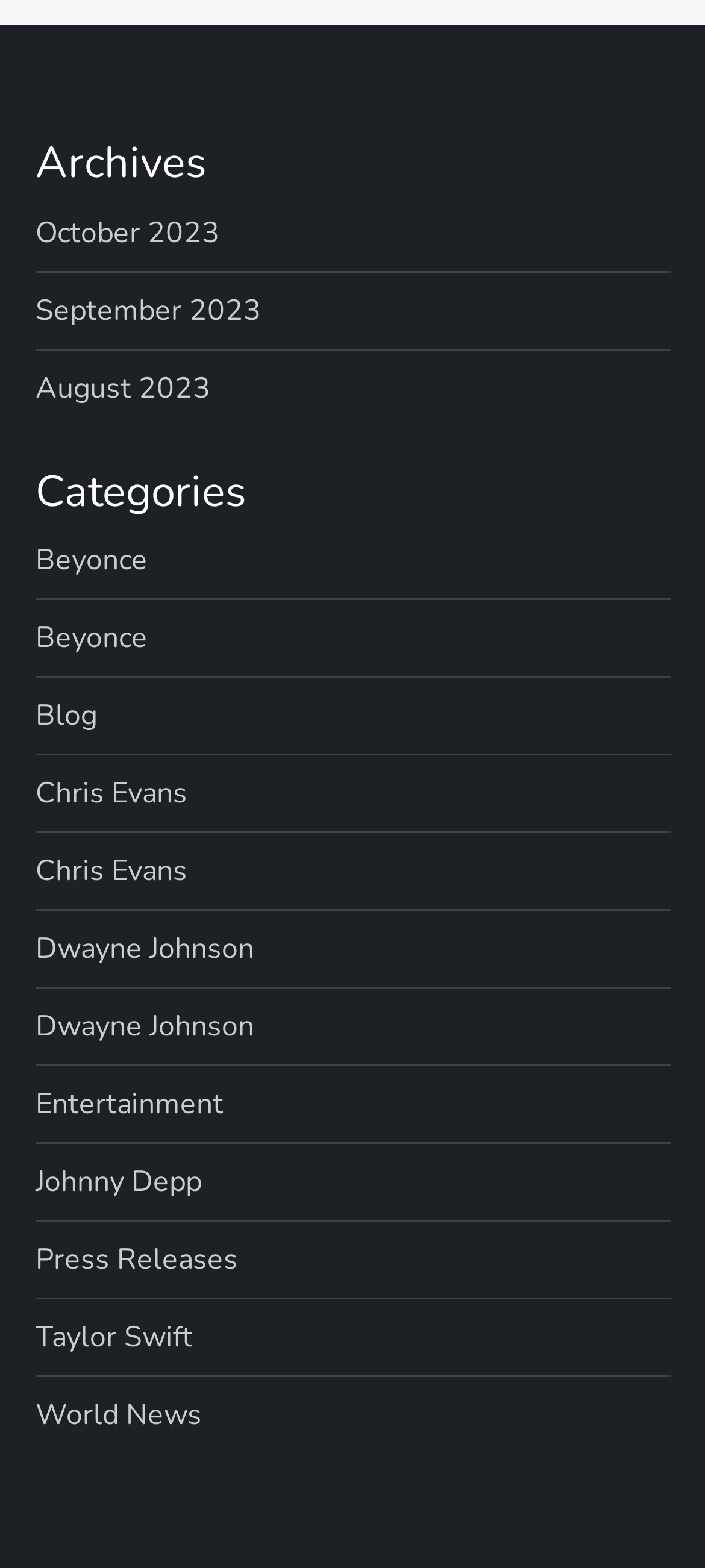How many categories are listed?
Please provide an in-depth and detailed response to the question.

The categories section on the webpage lists 12 links, including Beyonce, Blog, Chris Evans, Dwayne Johnson, Entertainment, Johnny Depp, Press Releases, Taylor Swift, and World News, indicating that there are 12 categories listed.